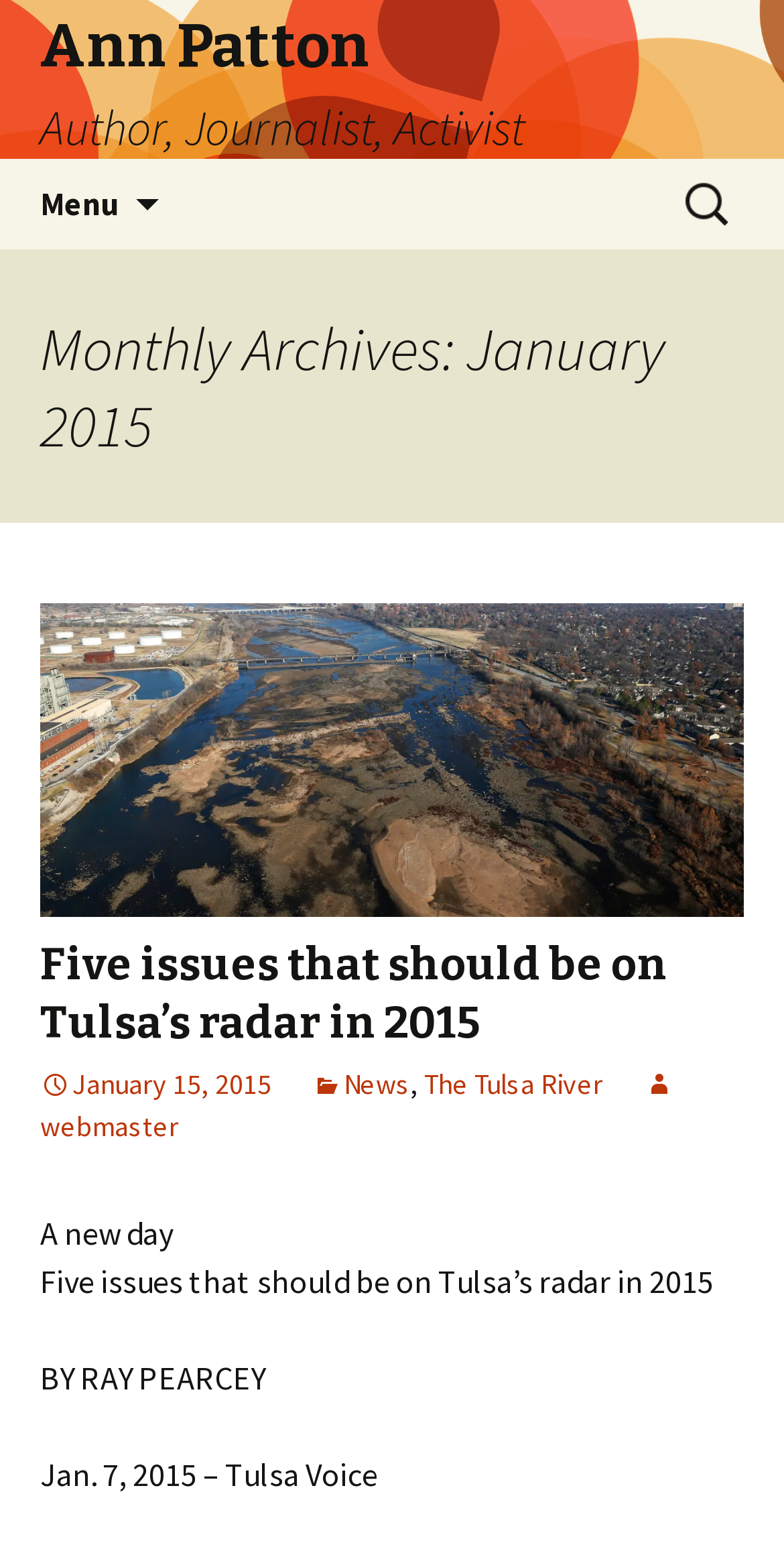What is the date of the latest article?
Could you answer the question with a detailed and thorough explanation?

The answer can be found by looking at the StaticText elements on the webpage. The last StaticText element contains the text 'Jan. 7, 2015 – Tulsa Voice', which suggests that it is the date of the latest article.